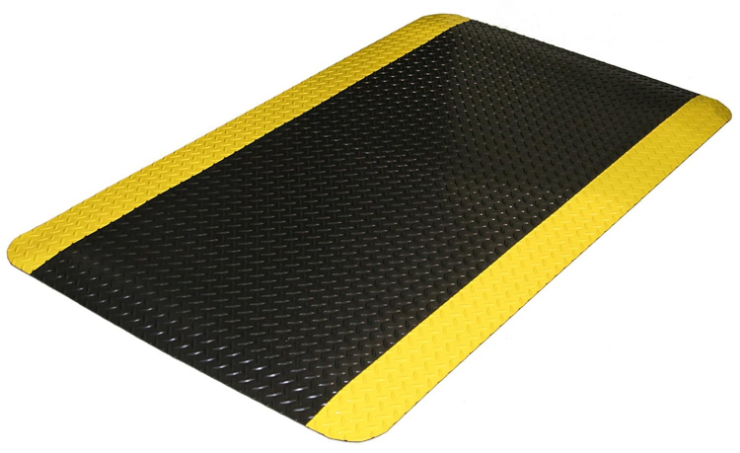Please provide a brief answer to the question using only one word or phrase: 
What are the dimensions of the industrial floor mat?

2 feet by 3 feet